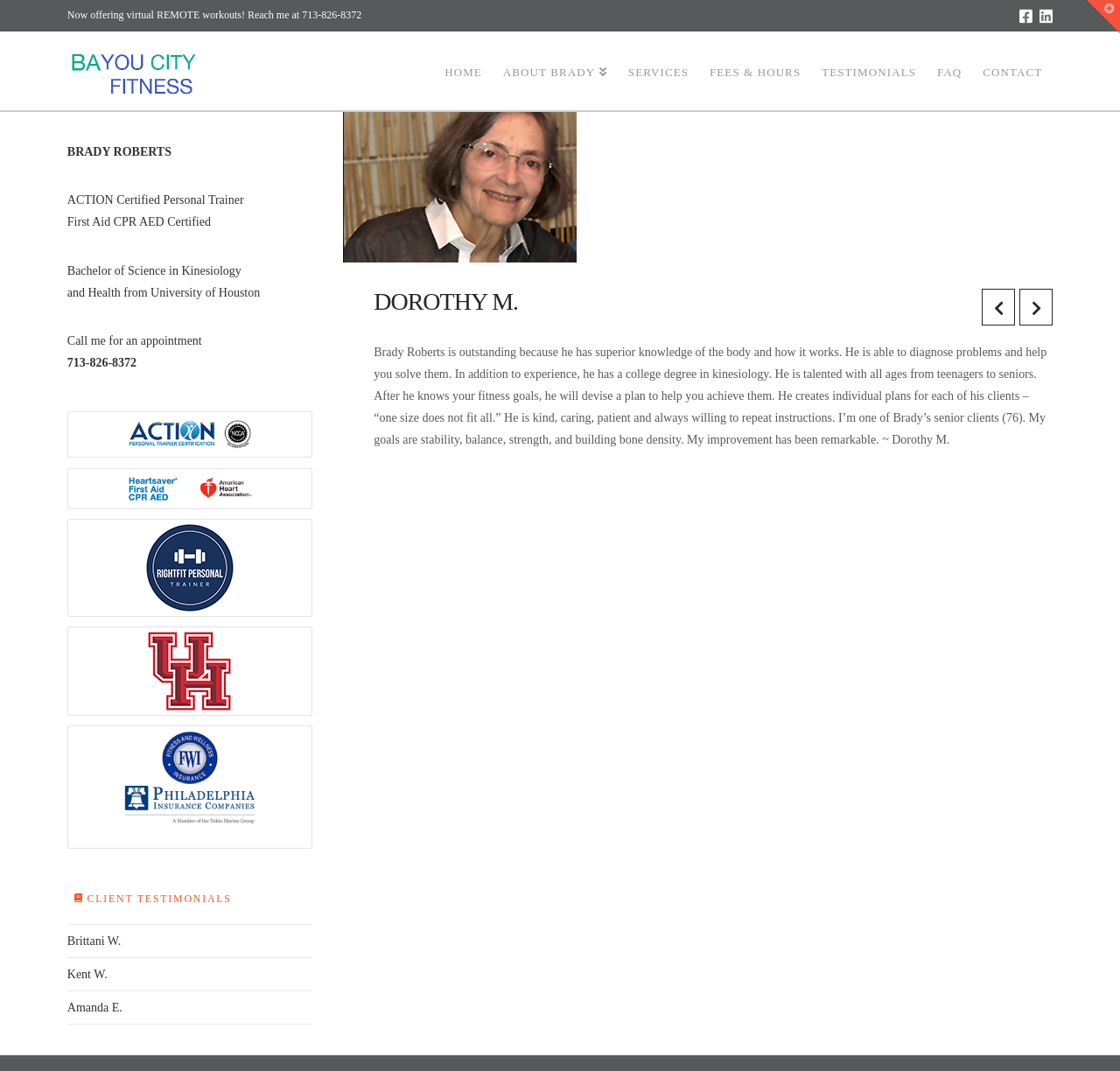Pinpoint the bounding box coordinates of the element to be clicked to execute the instruction: "Call the phone number".

[0.06, 0.333, 0.122, 0.345]